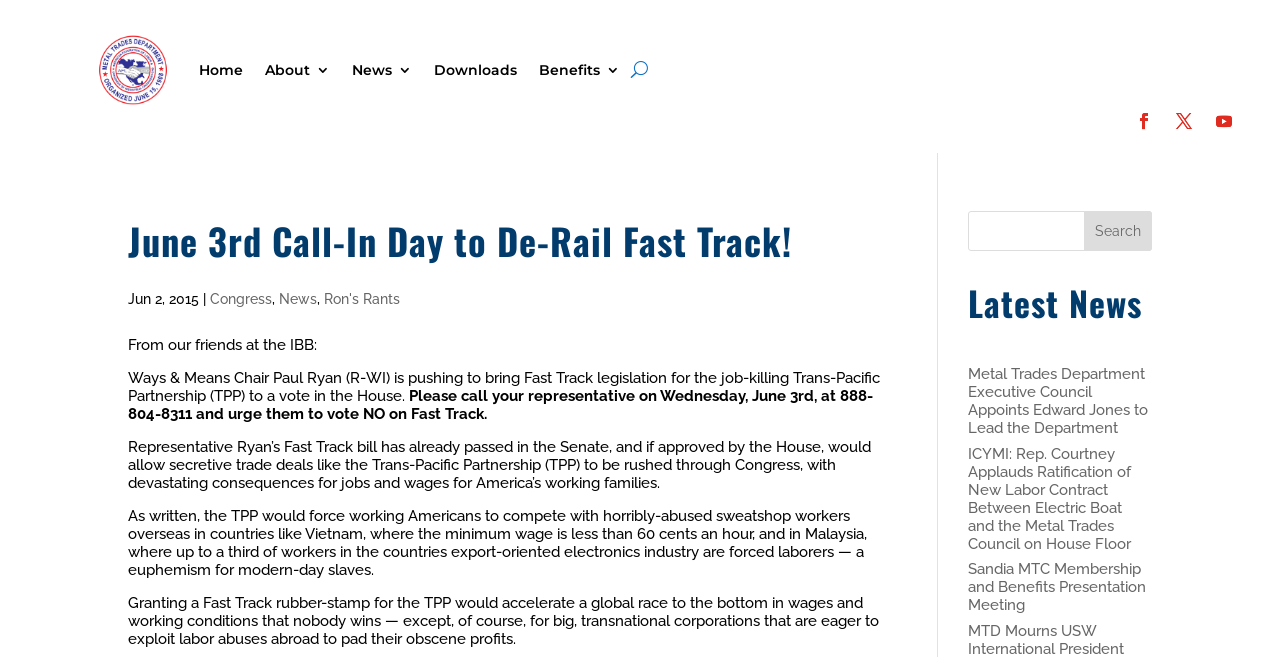Illustrate the webpage with a detailed description.

The webpage is about the Metal Trades Department, AFL-CIO, with a focus on opposing the Trans-Pacific Partnership (TPP). At the top, there are five navigation links: "Home", "About", "News", "Downloads", and "Benefits". To the right of these links, there is a button with the letter "U" and three social media links.

Below the navigation links, there is a prominent heading that reads "June 3rd Call-In Day to De-Rail Fast Track!" with a link to the same title. This is followed by a date "Jun 2, 2015" and a series of links to related news articles, including "Congress", "News", and "Ron's Rants".

The main content of the page is a call to action, urging visitors to contact their representatives to oppose the TPP. There are four paragraphs of text explaining the consequences of the TPP, including the potential for job losses and exploitation of workers in other countries.

To the right of the main content, there is a search bar with a textbox and a "Search" button. Below the search bar, there is a heading that reads "Latest News" with three links to recent news articles, including "Metal Trades Department Executive Council Appoints Edward Jones to Lead the Department" and "ICYMI: Rep. Courtney Applauds Ratification of New Labor Contract Between Electric Boat and the Metal Trades Council on House Floor".